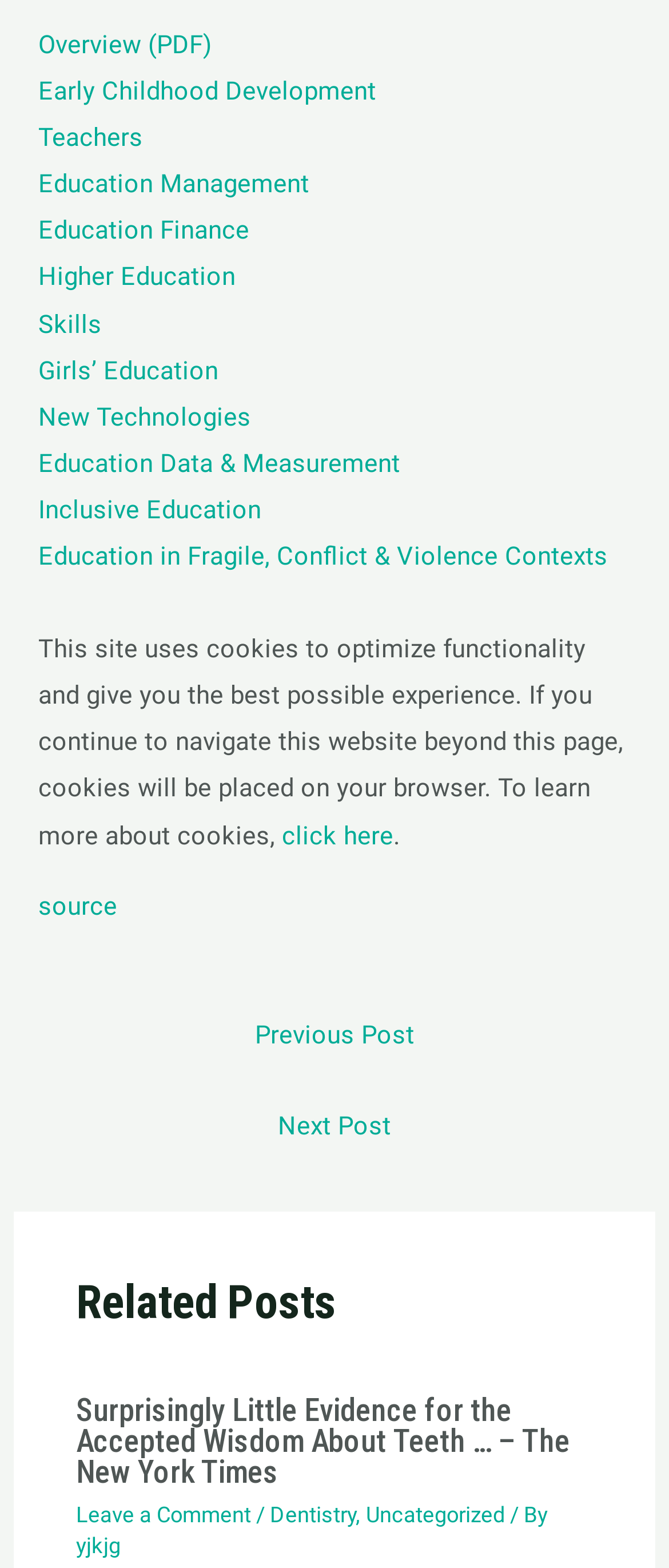Can you find the bounding box coordinates of the area I should click to execute the following instruction: "Read the post about Surprisingly Little Evidence for the Accepted Wisdom About Teeth"?

[0.114, 0.887, 0.852, 0.95]